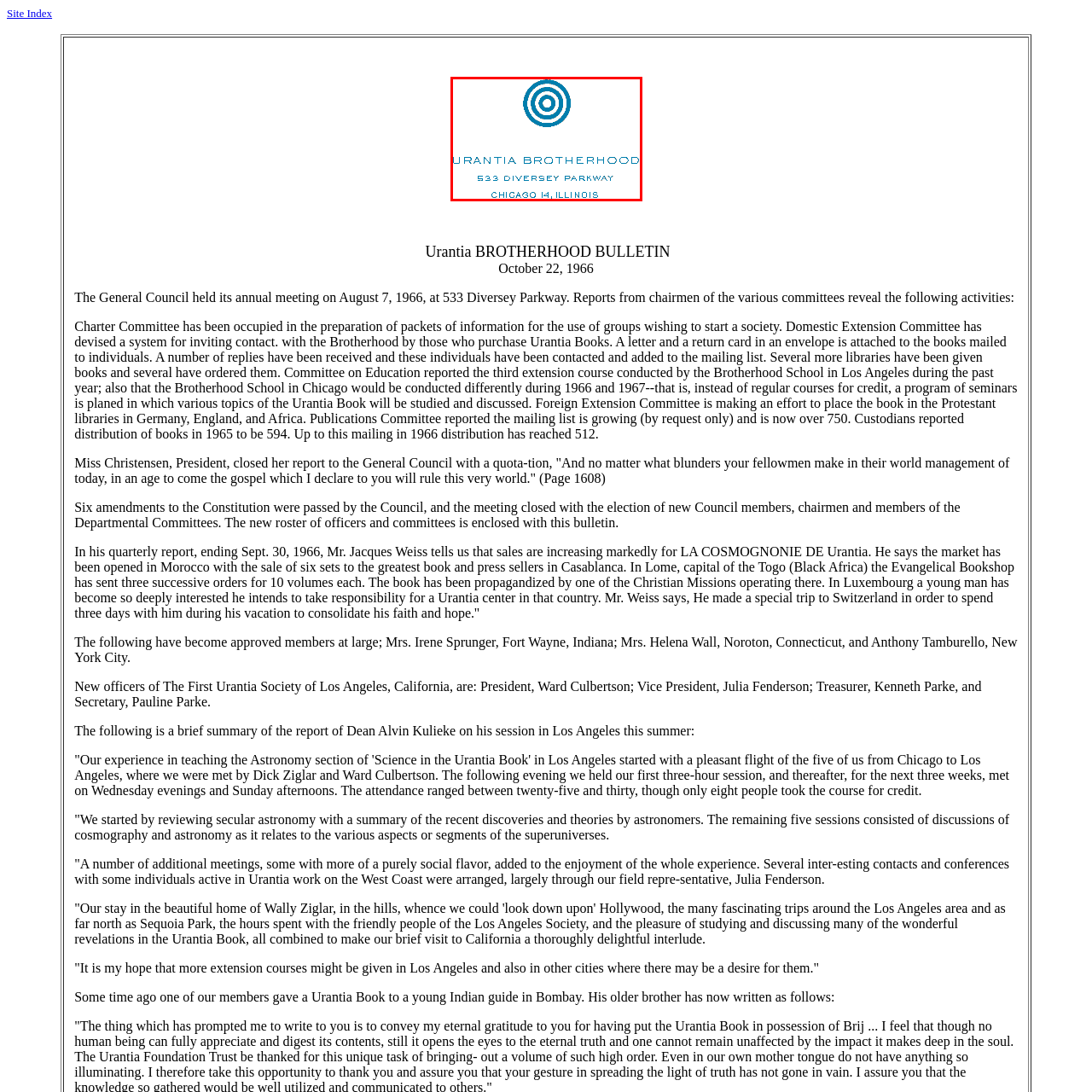Offer a thorough and descriptive summary of the image captured in the red bounding box.

The image showcases the Urantia Brotherhood's logo along with its address, prominently displayed in a modern and minimalist design. The logo features a concentric circle pattern, exuding a sense of unity and focus, reflective of the organization's mission. Below the logo, the text reads "URANTIA BROTHERHOOD" followed by the address "533 Diversey Parkway, Chicago 14, Illinois." This representation encapsulates the identity of the Urantia Brotherhood, a community dedicated to the study and dissemination of the Urantia Book, fostering connections among its members and promoting its teachings through various activities and initiatives.